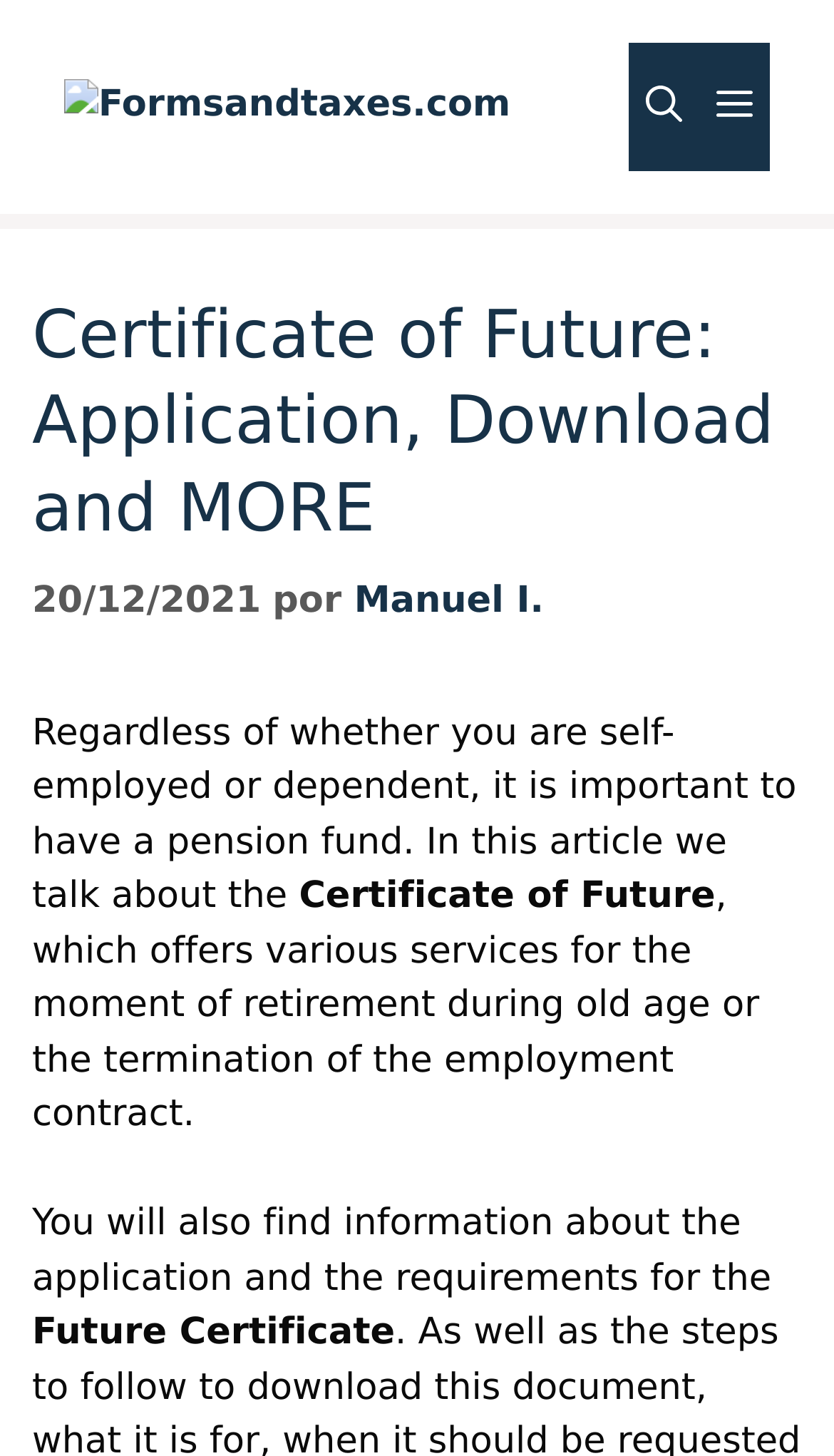Provide a one-word or short-phrase answer to the question:
Who wrote the article on the webpage?

Manuel I.